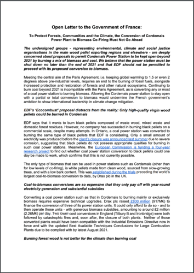How many groups endorsed the open letter?
Carefully analyze the image and provide a detailed answer to the question.

The caption states that the letter is endorsed by 46 groups representing various environmental, climate, and social justice organizations.